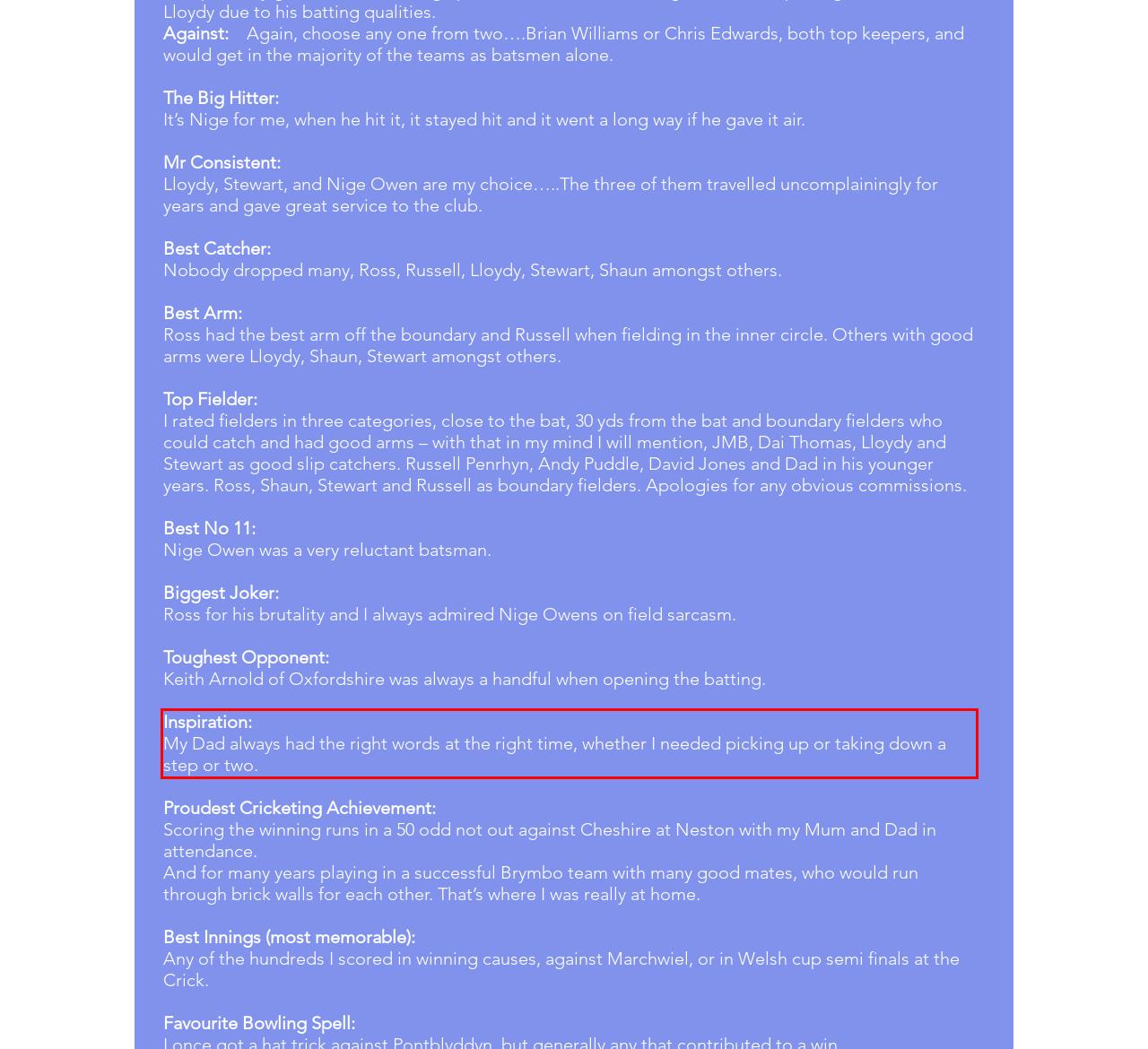You are presented with a screenshot containing a red rectangle. Extract the text found inside this red bounding box.

Inspiration: My Dad always had the right words at the right time, whether I needed picking up or taking down a step or two.